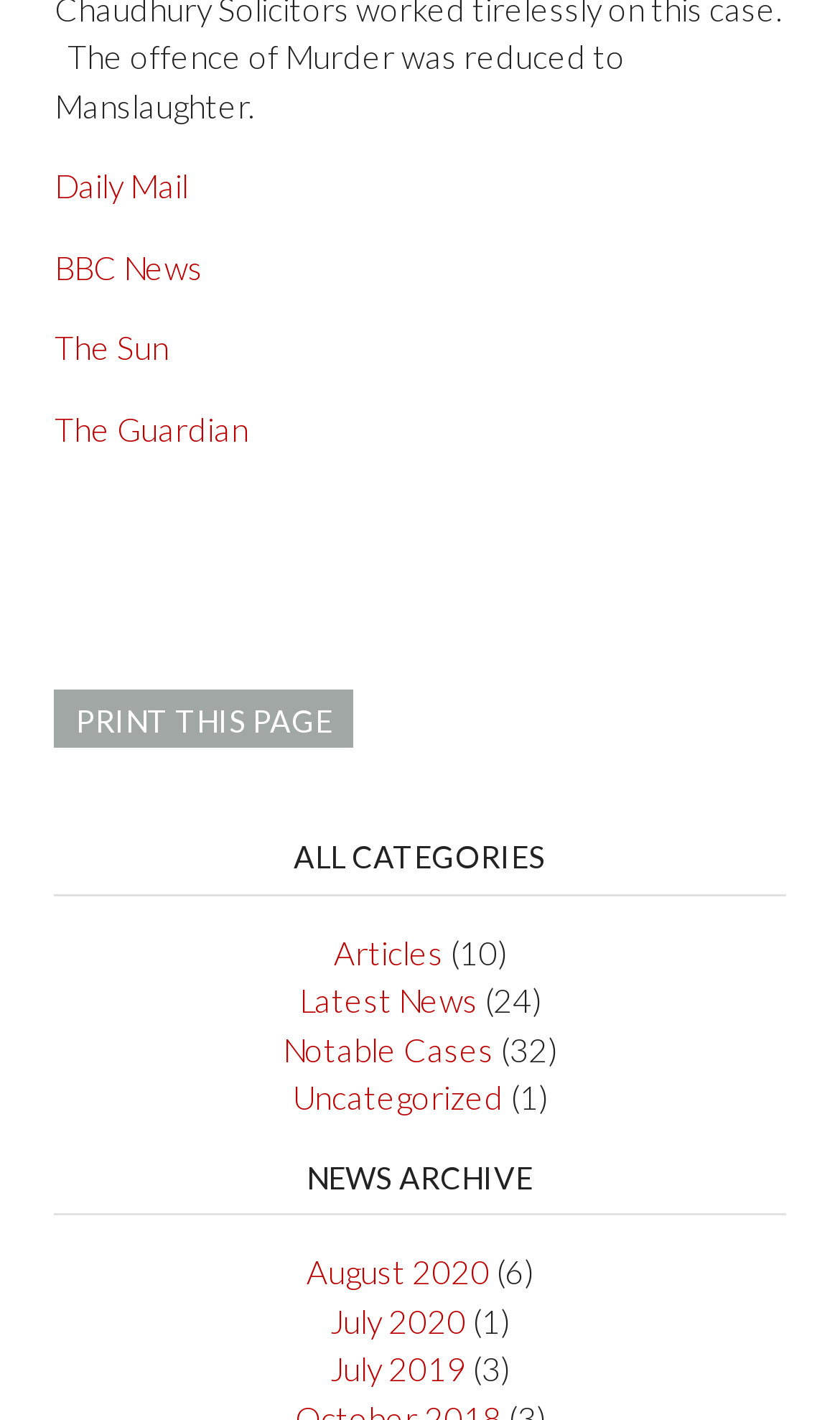Please find the bounding box coordinates of the element that must be clicked to perform the given instruction: "view August 2020 news". The coordinates should be four float numbers from 0 to 1, i.e., [left, top, right, bottom].

[0.365, 0.882, 0.583, 0.909]